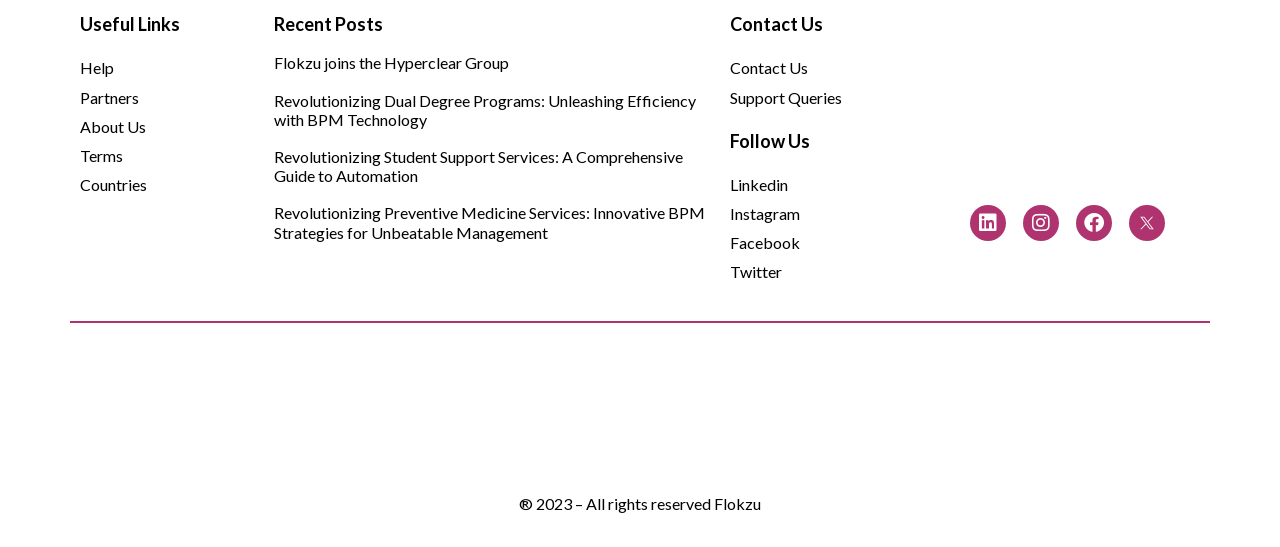Please locate the clickable area by providing the bounding box coordinates to follow this instruction: "Read the article 'Flokzu joins the Hyperclear Group'".

[0.214, 0.098, 0.555, 0.136]